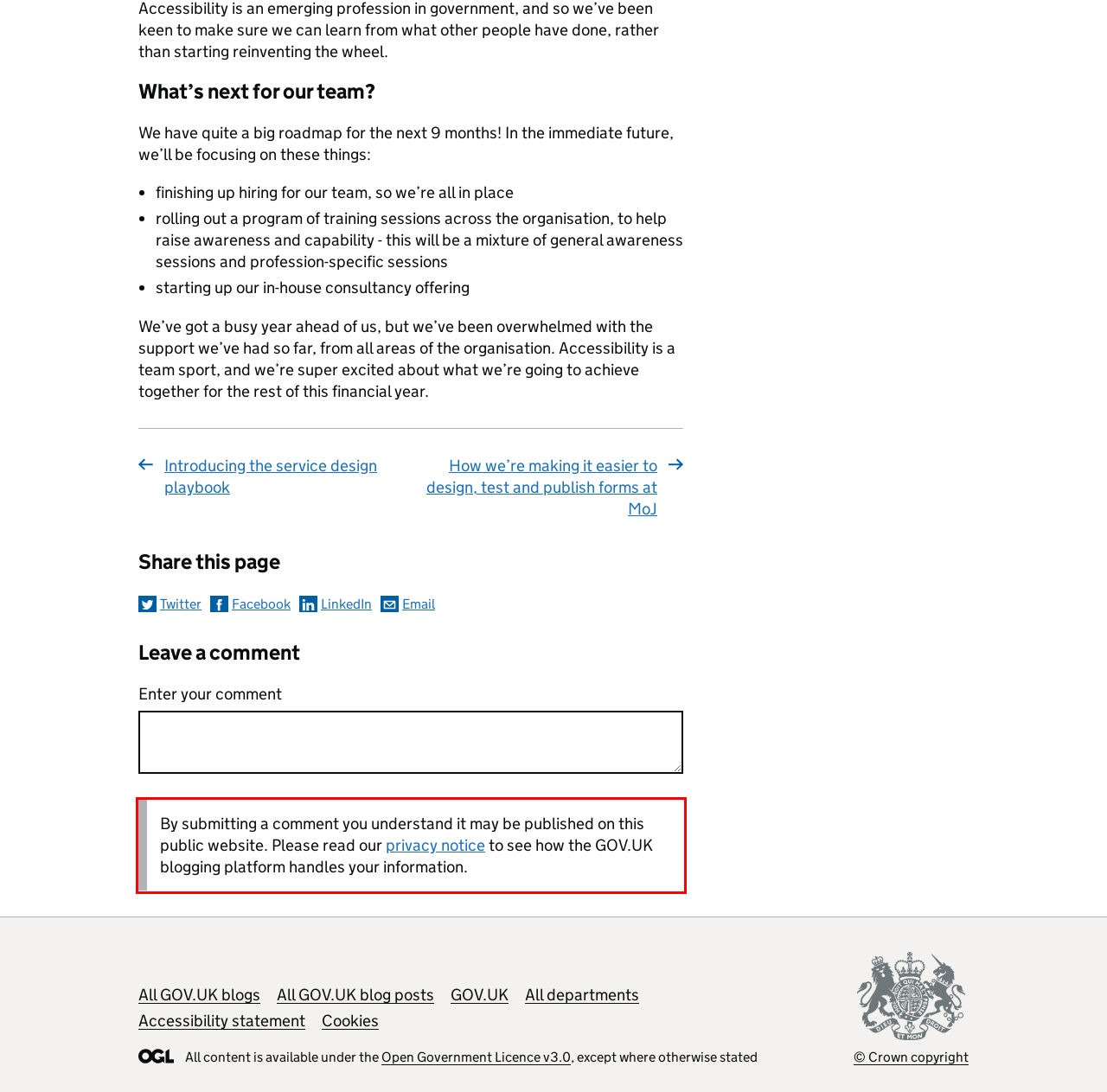Using the provided webpage screenshot, identify and read the text within the red rectangle bounding box.

By submitting a comment you understand it may be published on this public website. Please read our privacy notice to see how the GOV.UK blogging platform handles your information.